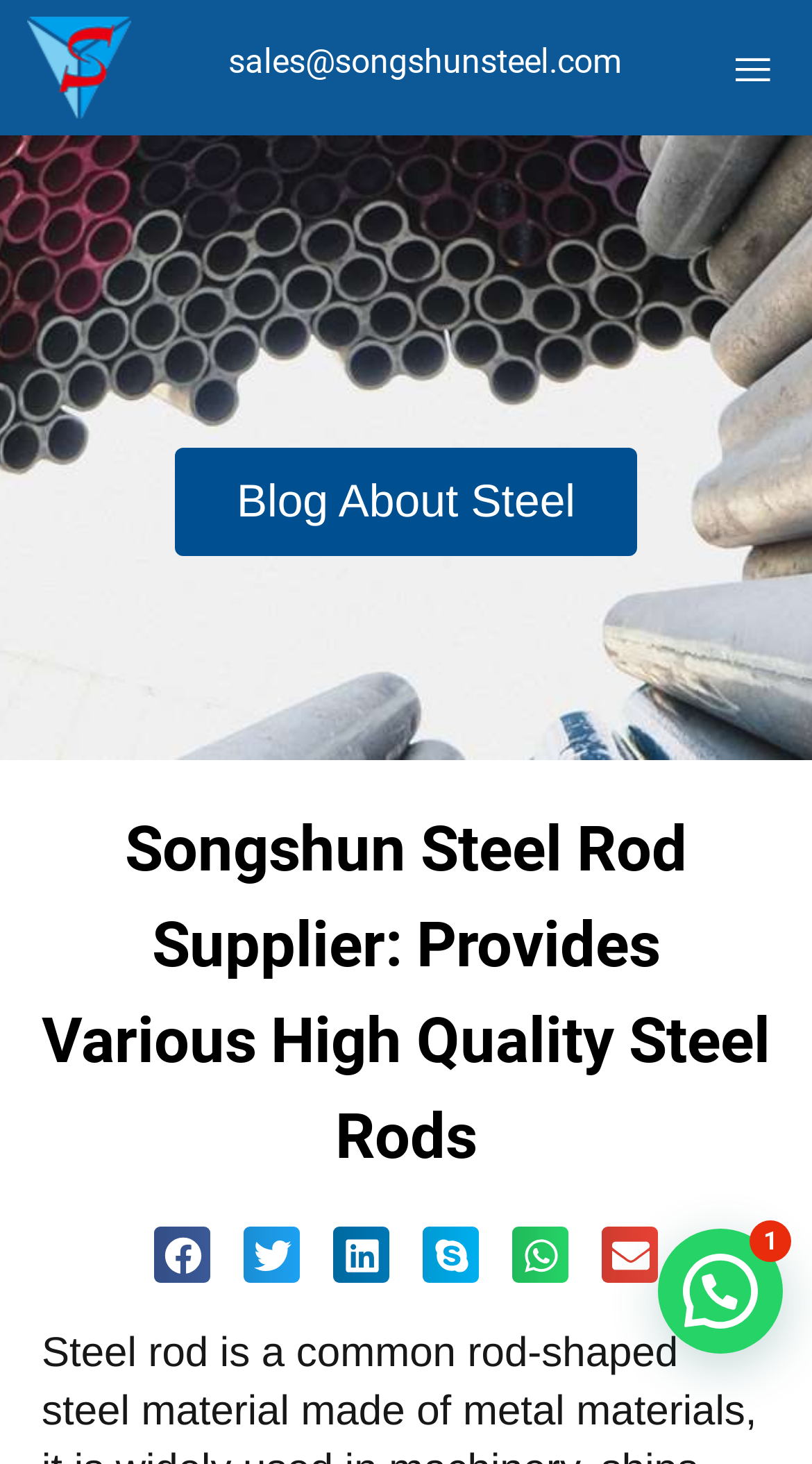Provide the text content of the webpage's main heading.

Songshun Steel Rod Supplier: Provides Various High Quality Steel Rods